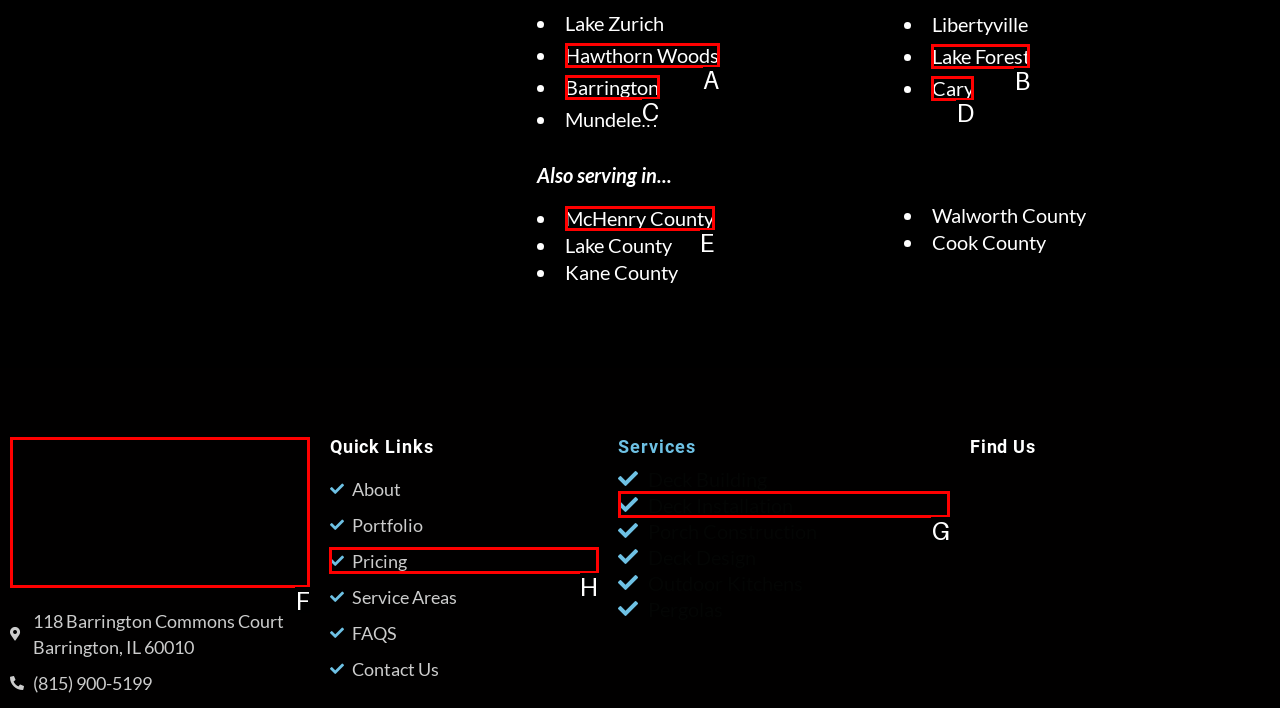Tell me which one HTML element best matches the description: Deck Installation
Answer with the option's letter from the given choices directly.

G